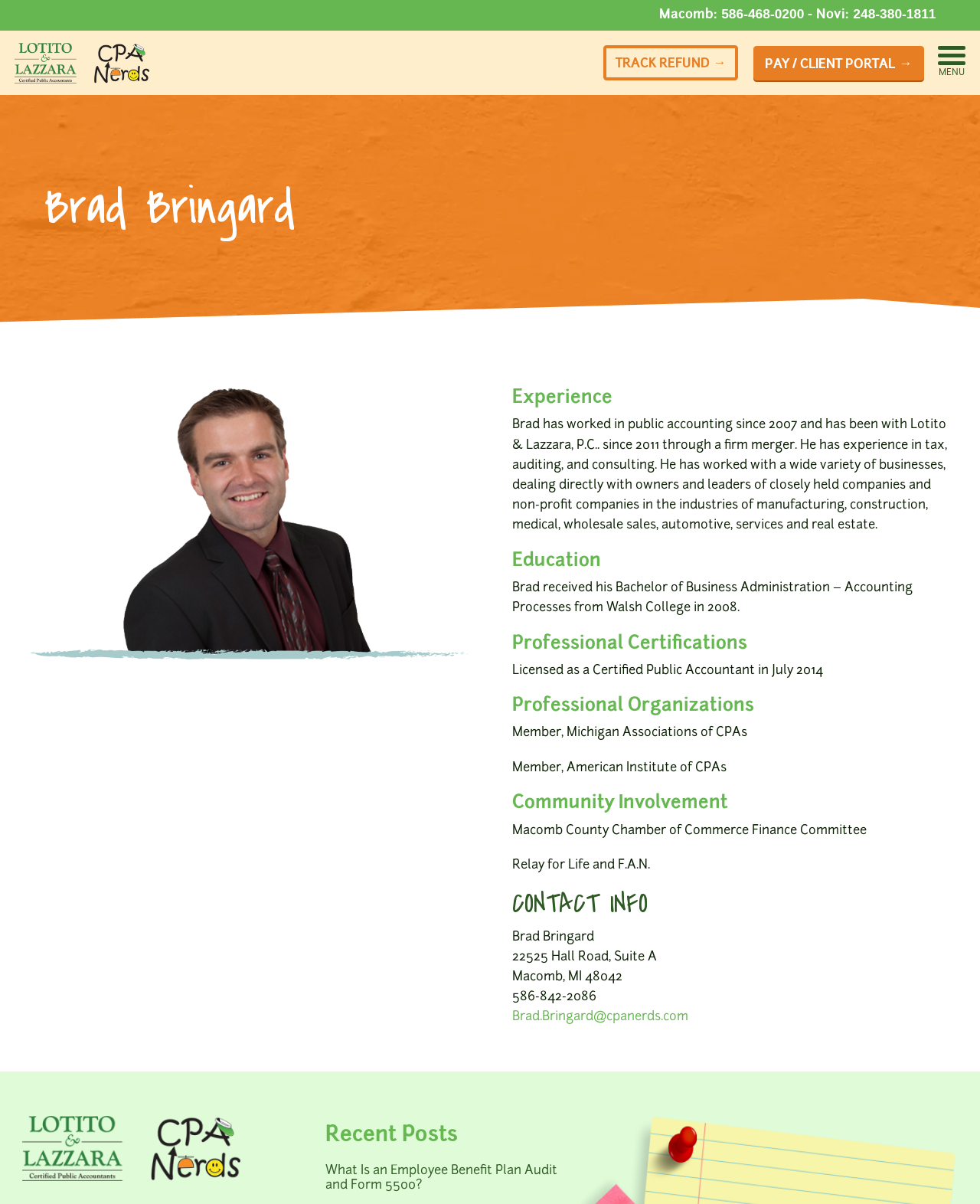Please provide a comprehensive answer to the question based on the screenshot: What is Brad Bringard's profession?

I inferred this from the webpage content, specifically the 'Professional Certifications' section, which mentions that Brad received his Certified Public Accountant license in July 2014.